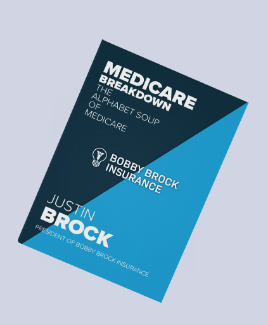Provide your answer in a single word or phrase: 
Who is the author of the book?

Justin Brock